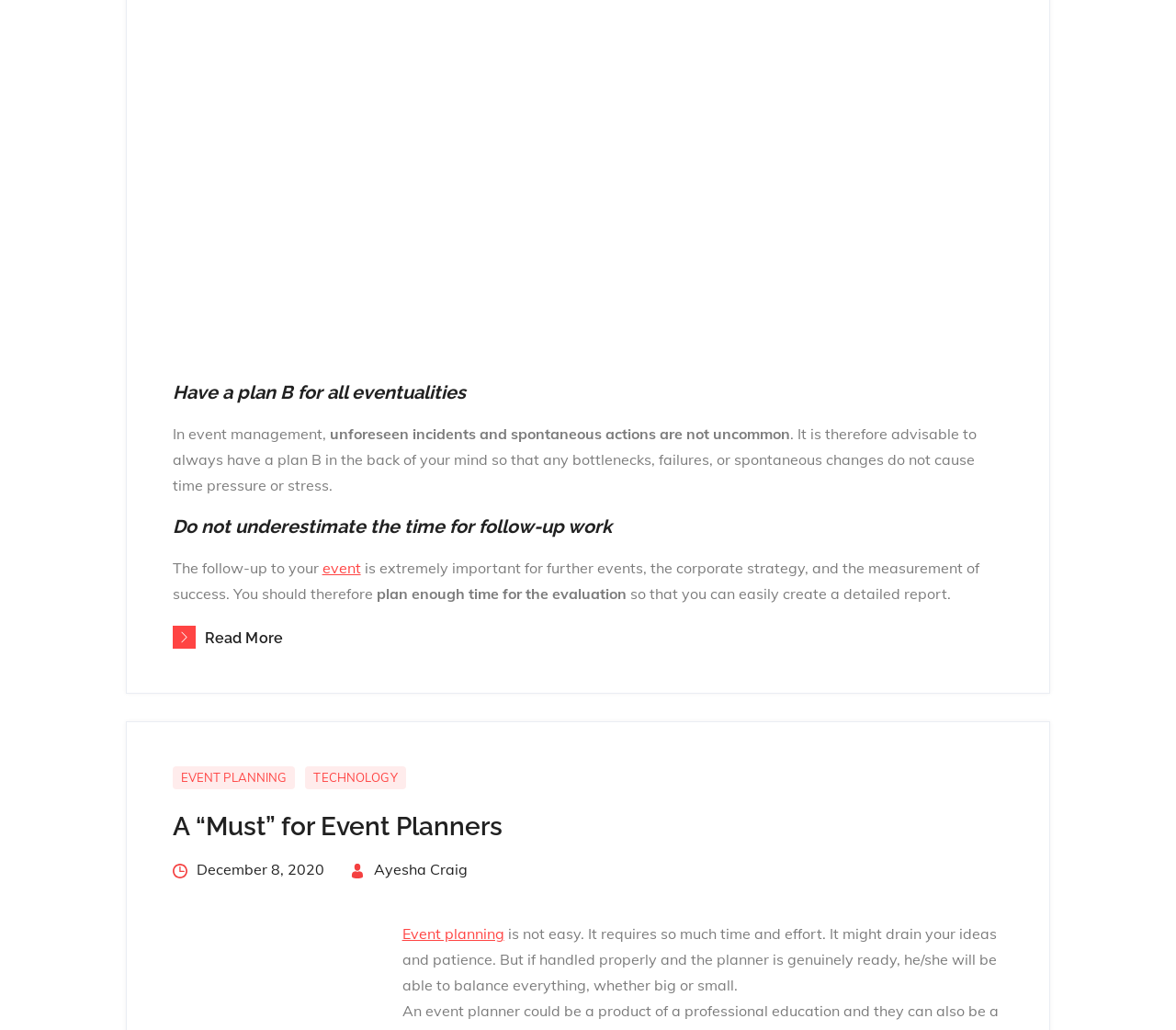Mark the bounding box of the element that matches the following description: "A “Must” for Event Planners".

[0.147, 0.788, 0.427, 0.817]